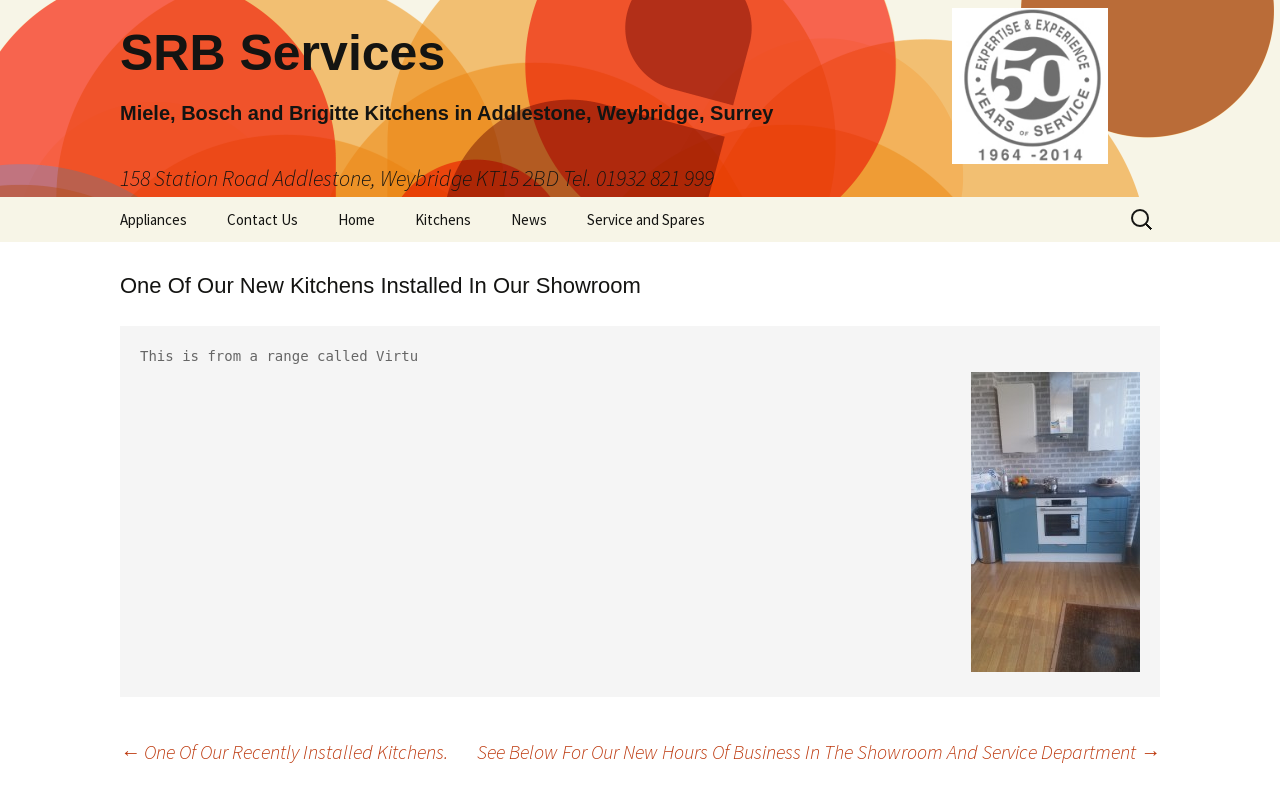What is the name of the kitchen range?
Answer with a single word or short phrase according to what you see in the image.

Virtu